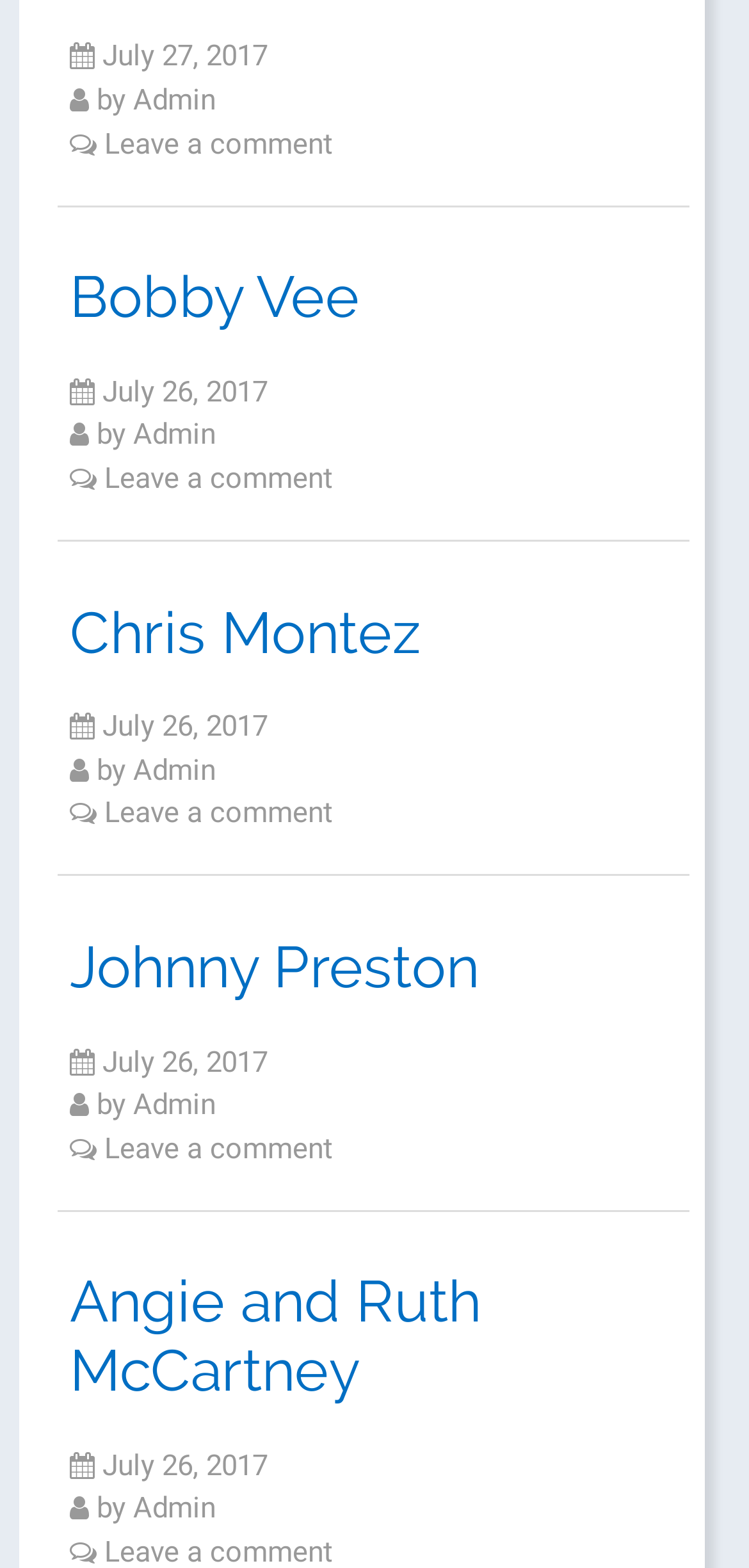Locate the bounding box coordinates of the segment that needs to be clicked to meet this instruction: "Read Johnny Preston's article".

[0.093, 0.595, 0.639, 0.638]